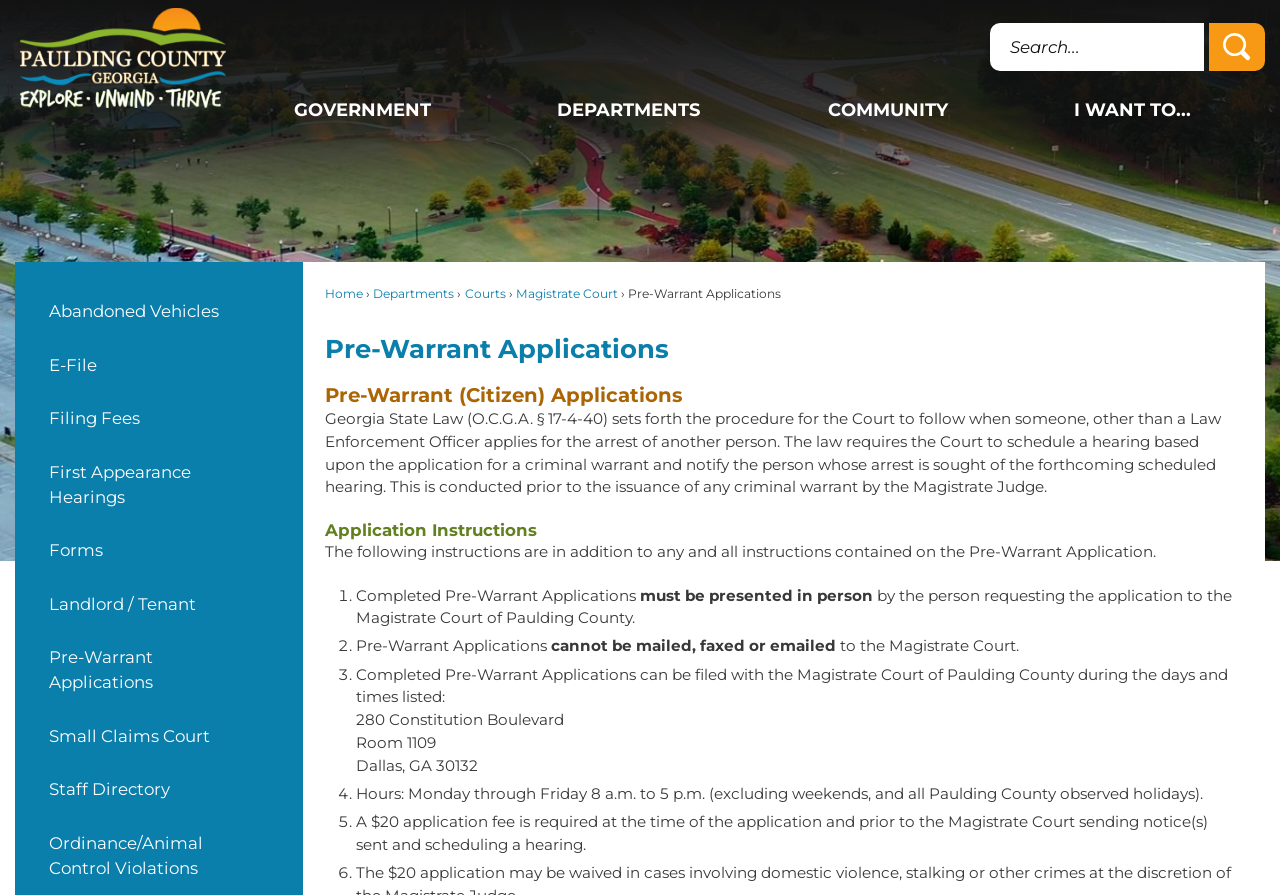Show the bounding box coordinates for the HTML element as described: "Community".

[0.596, 0.096, 0.791, 0.156]